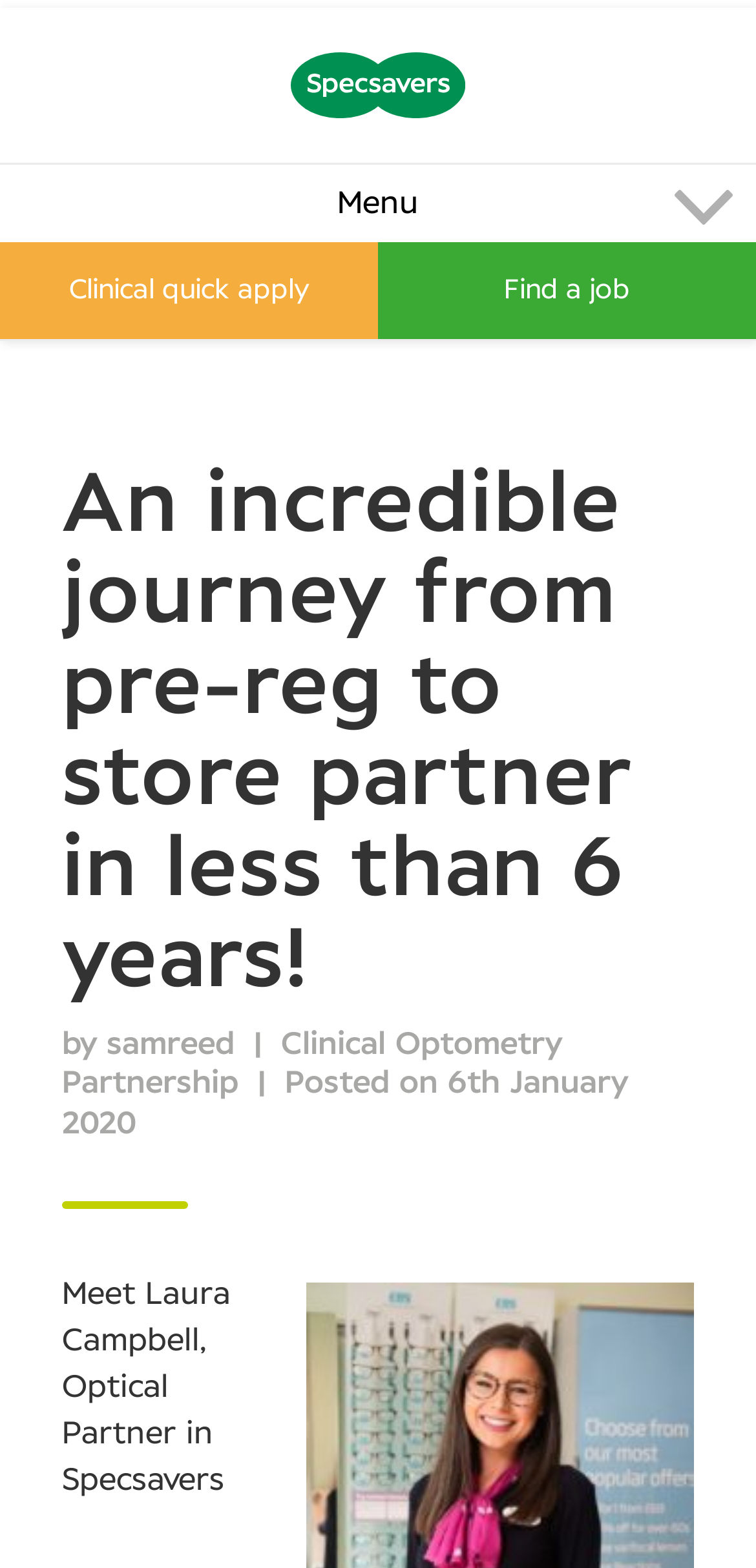How long did it take Laura Campbell to become a store partner?
Please respond to the question with as much detail as possible.

The webpage title mentions 'An incredible journey from pre-reg to store partner in less than 6 years', which suggests that Laura Campbell's career progression from a pre-registration stage to becoming a store partner took less than 6 years.